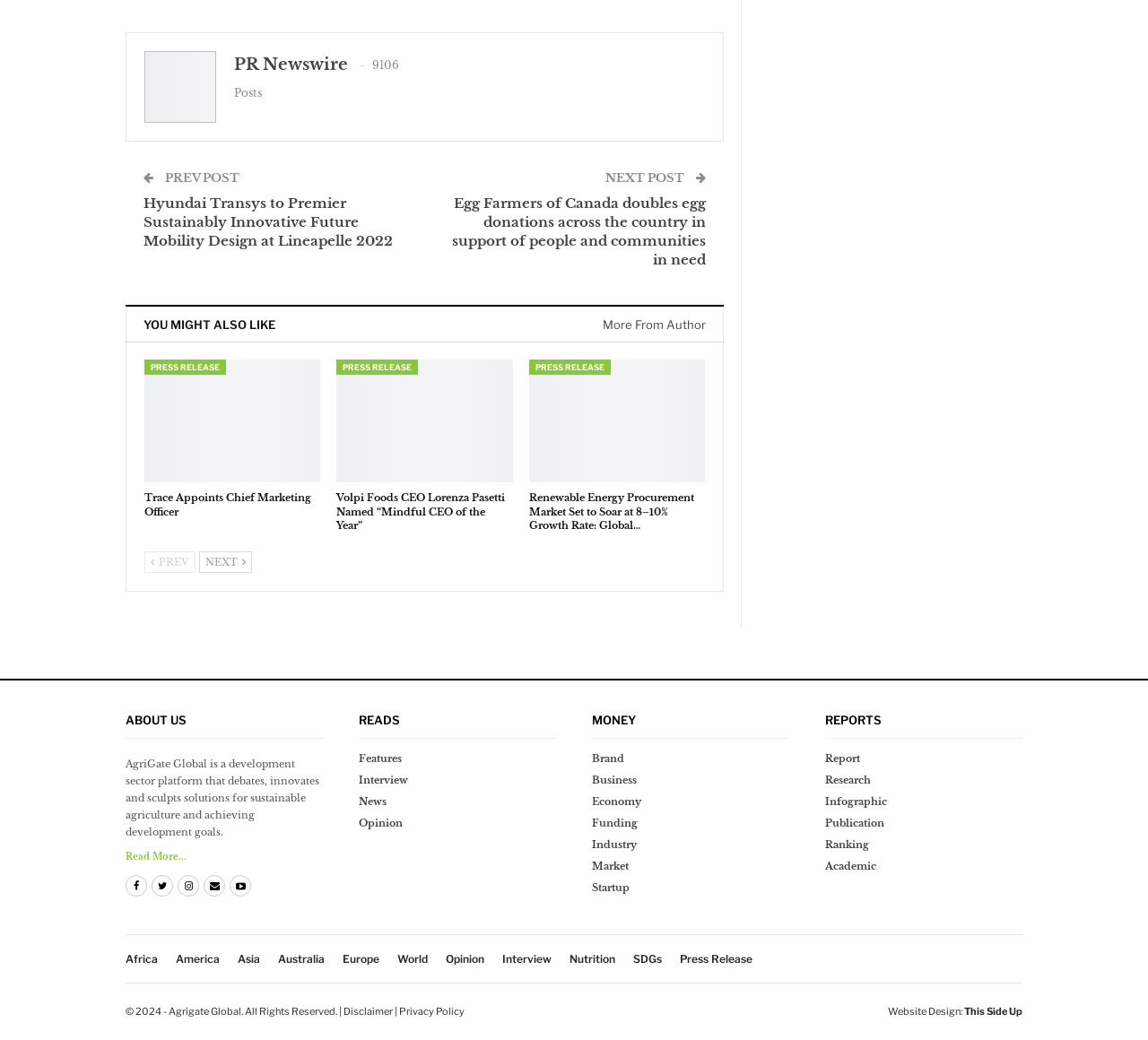Using the description "More from author", locate and provide the bounding box of the UI element.

[0.516, 0.297, 0.615, 0.328]